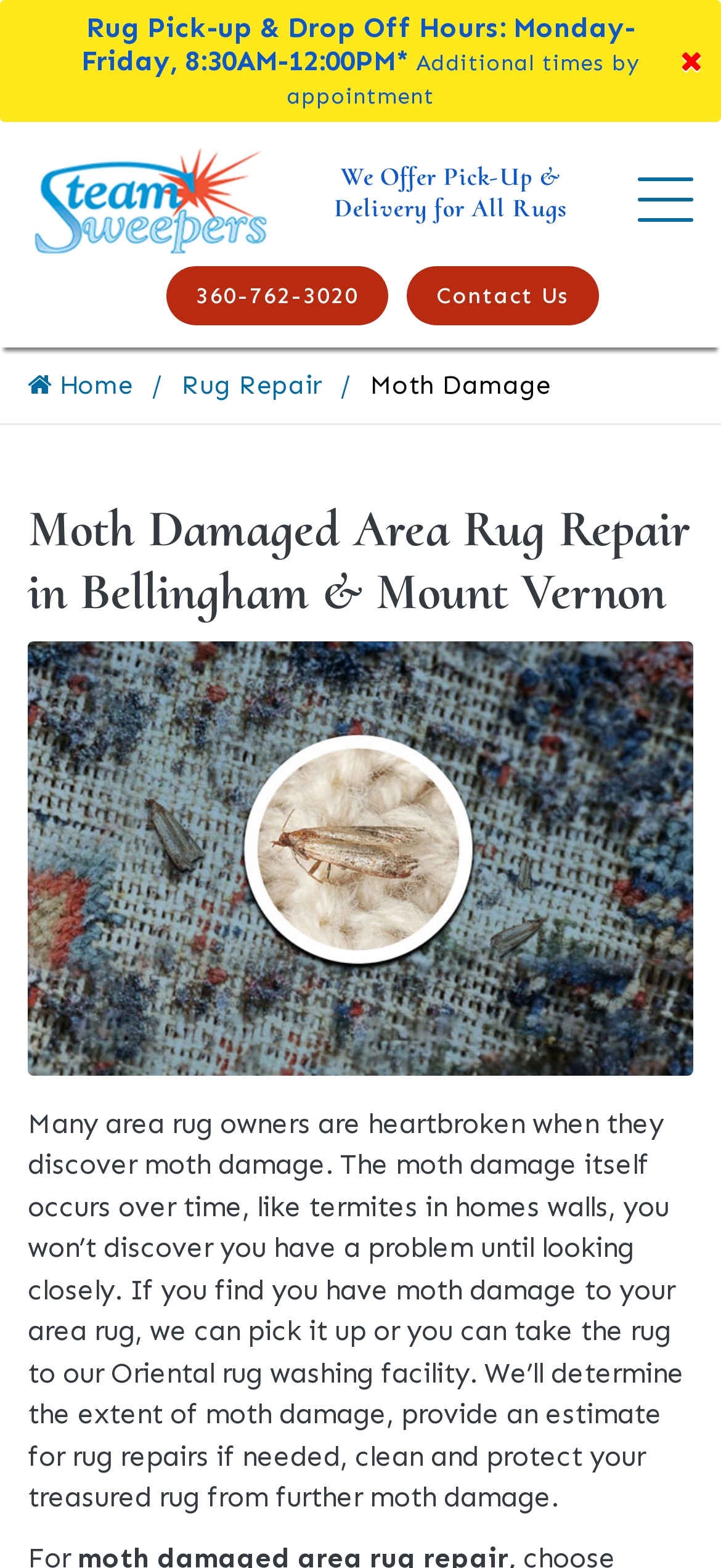What is the business hours for rug pick-up and drop off?
From the screenshot, supply a one-word or short-phrase answer.

Monday-Friday, 8:30AM-12:00PM